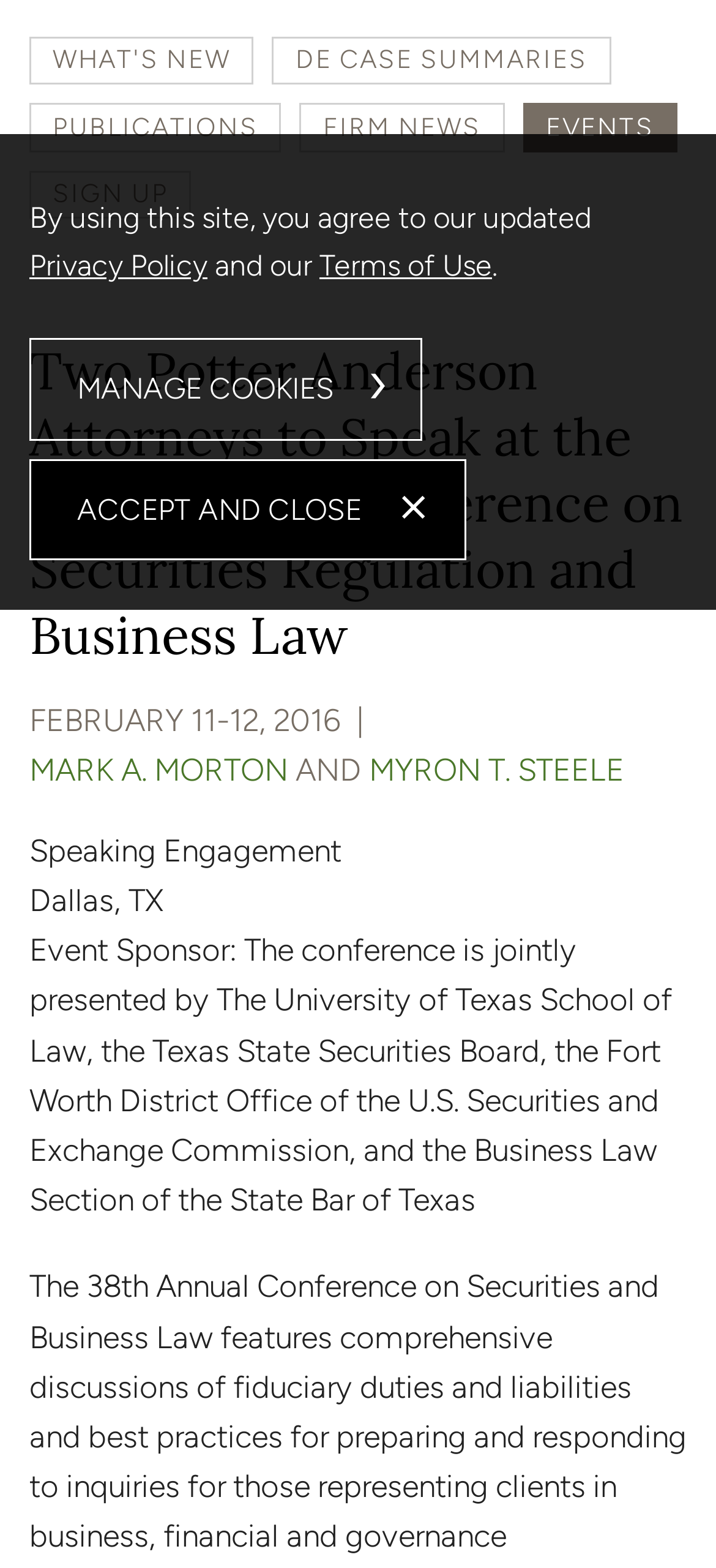Identify the bounding box for the UI element described as: "Firm News". Ensure the coordinates are four float numbers between 0 and 1, formatted as [left, top, right, bottom].

[0.419, 0.066, 0.704, 0.097]